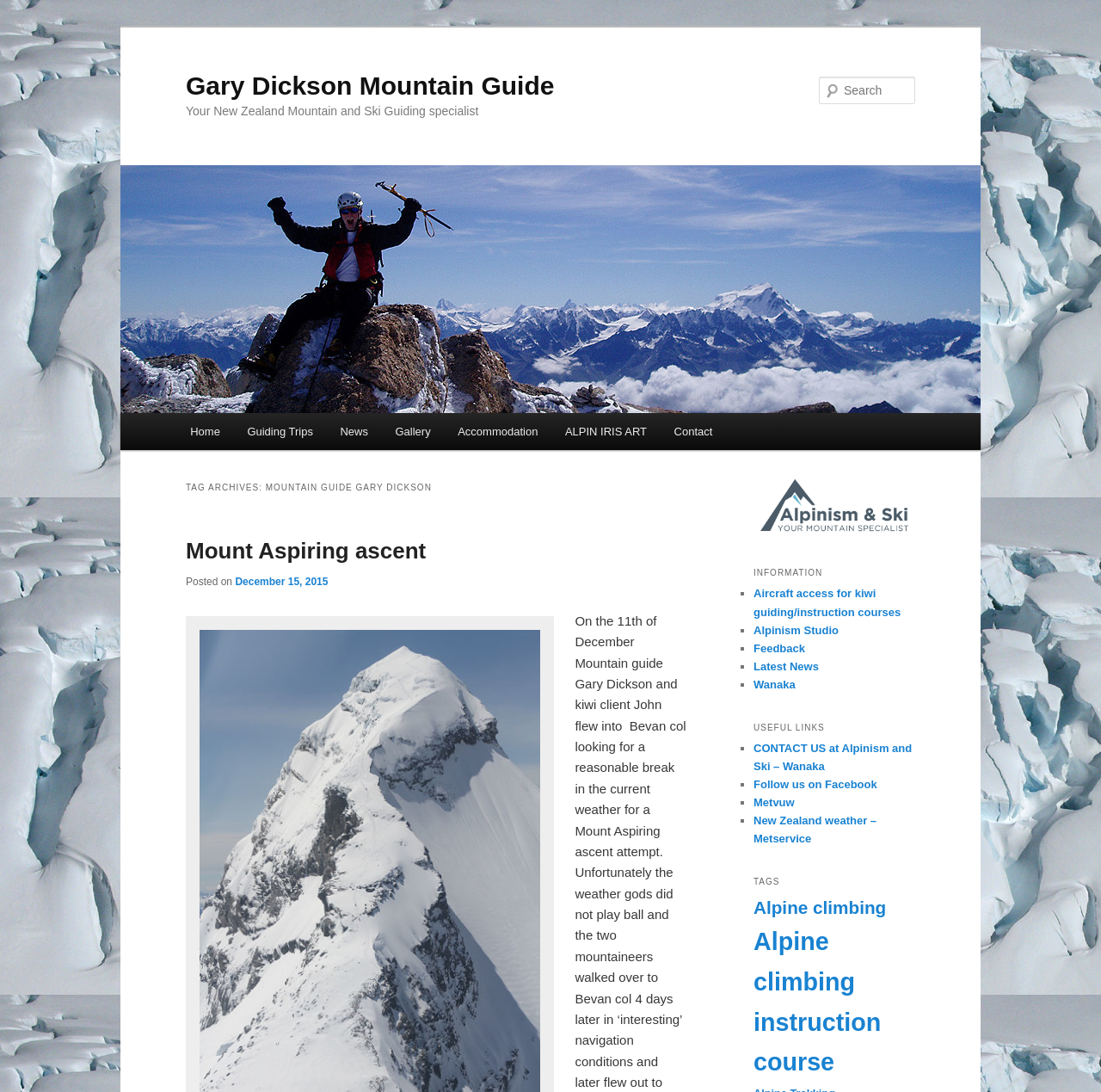Identify the bounding box coordinates of the region I need to click to complete this instruction: "Search for something".

[0.744, 0.07, 0.831, 0.095]